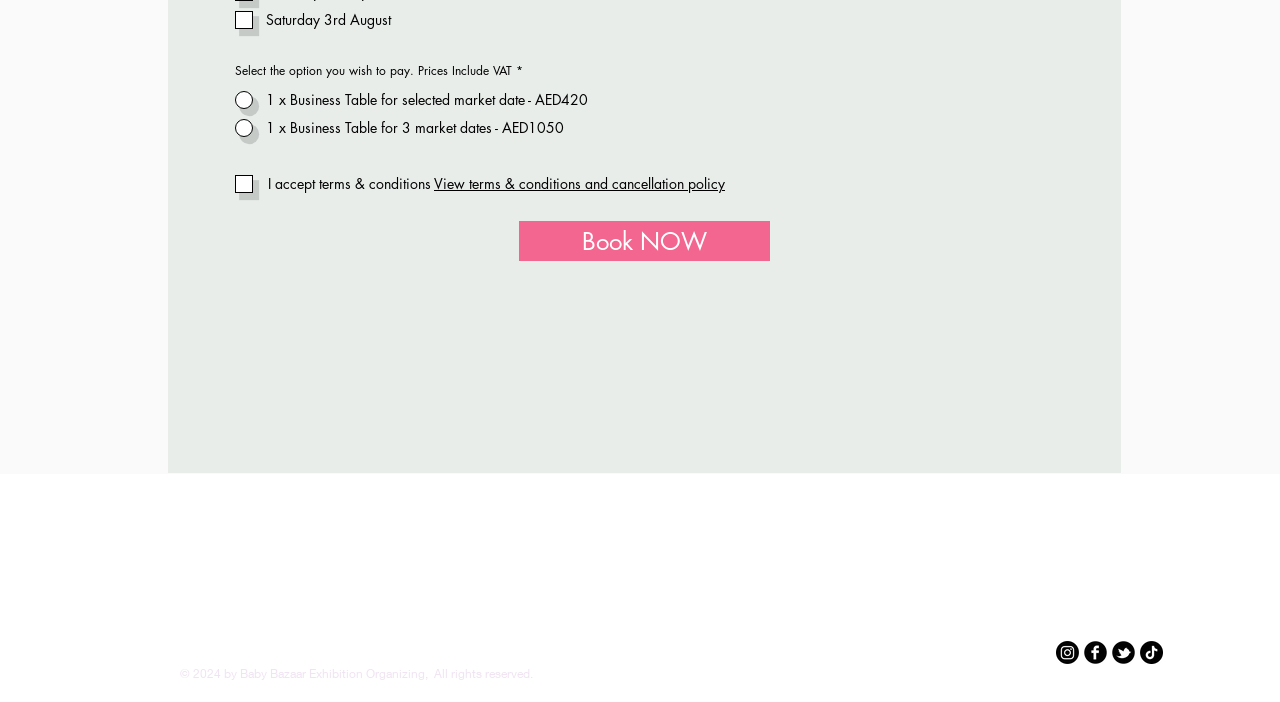Find the bounding box coordinates of the area to click in order to follow the instruction: "Click the Book NOW button".

[0.405, 0.315, 0.602, 0.372]